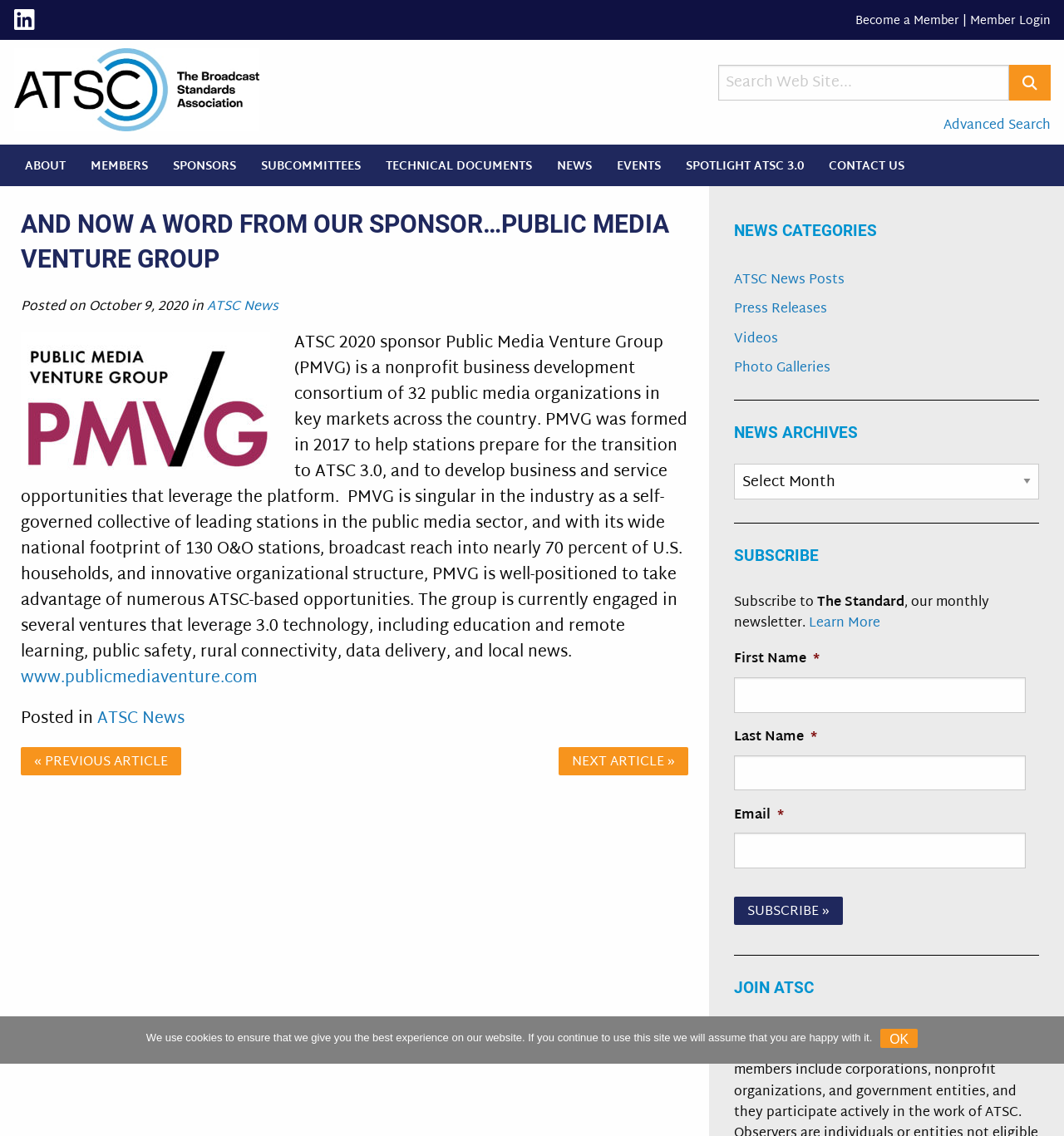Can you determine the main header of this webpage?

AND NOW A WORD FROM OUR SPONSOR…PUBLIC MEDIA VENTURE GROUP